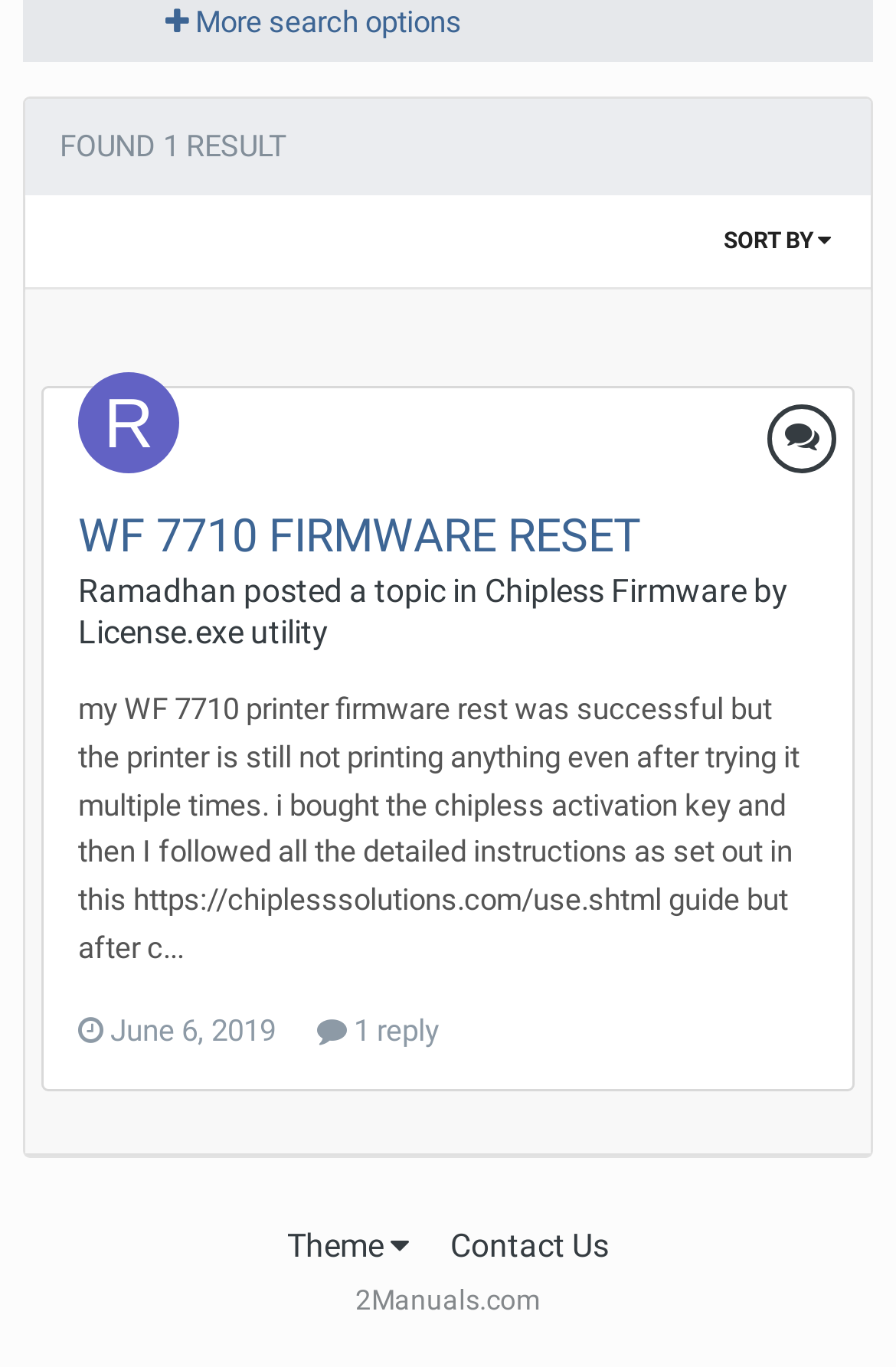Given the description: "Cloudbreak", determine the bounding box coordinates of the UI element. The coordinates should be formatted as four float numbers between 0 and 1, [left, top, right, bottom].

None